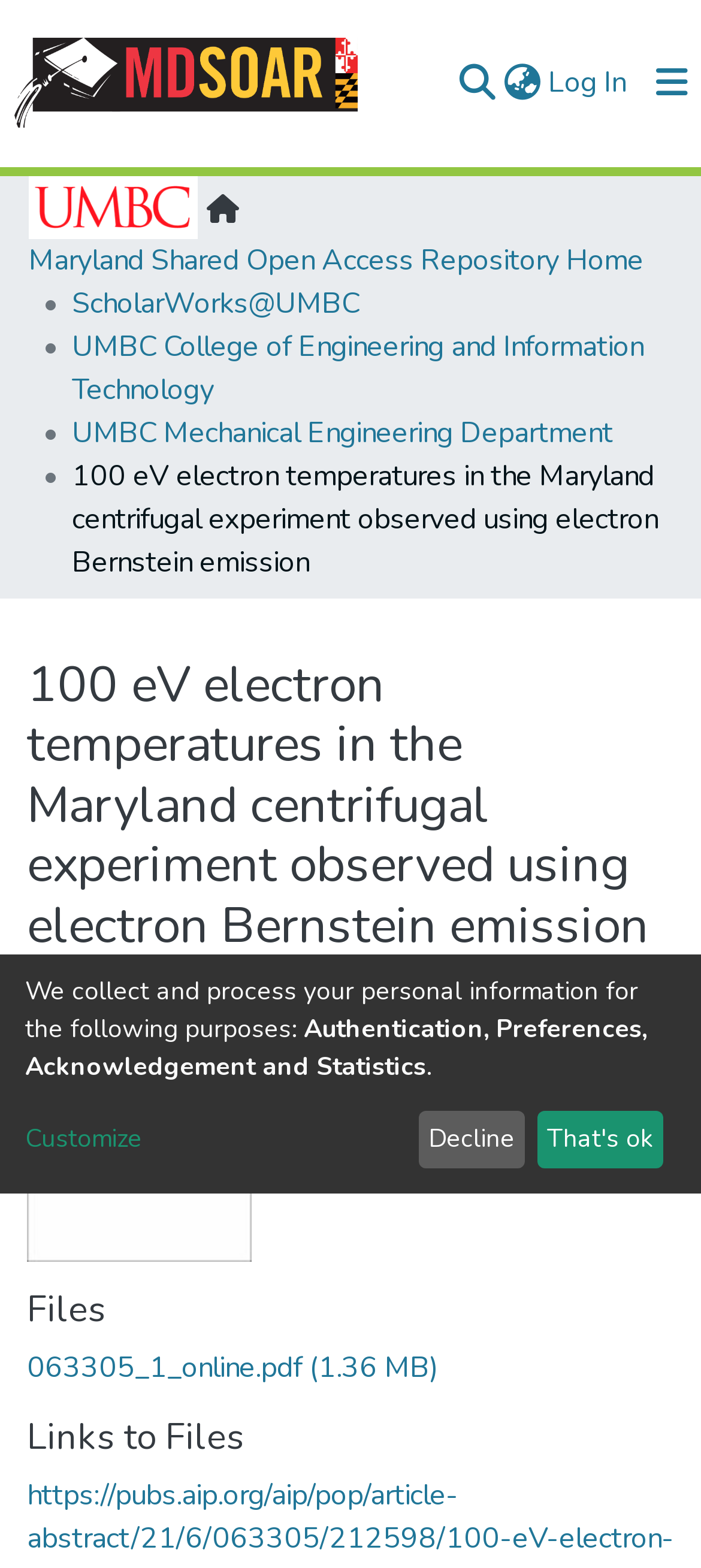Locate the UI element described by UMBC Mechanical Engineering Department in the provided webpage screenshot. Return the bounding box coordinates in the format (top-left x, top-left y, bottom-right x, bottom-right y), ensuring all values are between 0 and 1.

[0.103, 0.264, 0.874, 0.289]